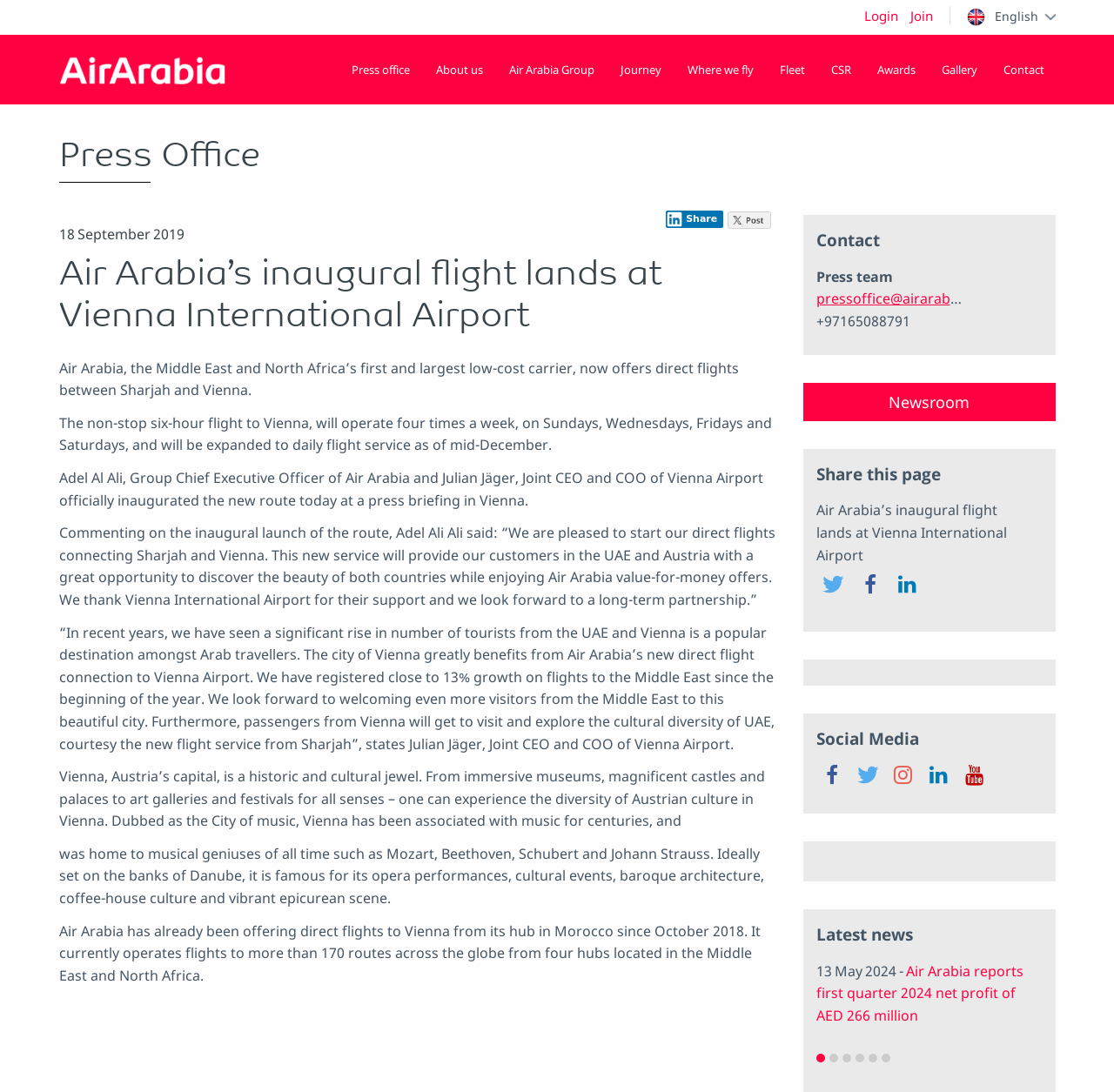Please identify the bounding box coordinates of the element that needs to be clicked to perform the following instruction: "Contact Press team".

[0.732, 0.244, 0.801, 0.262]